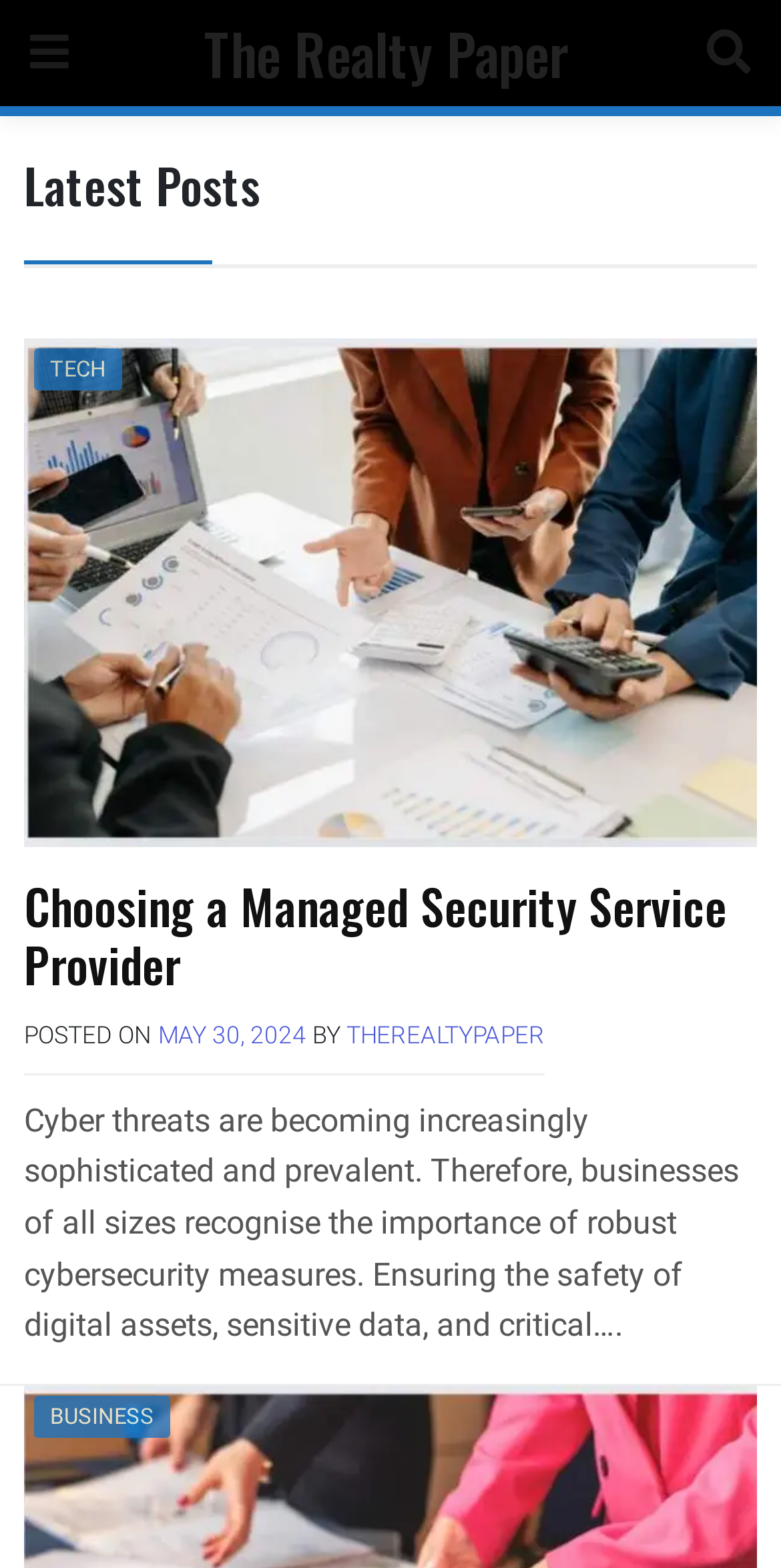Explain the contents of the webpage comprehensively.

The webpage is titled "The Realty Paper -" and features a navigation menu at the top with three links: a Facebook icon on the left, "The Realty Paper" in the center, and a search icon on the right. 

Below the navigation menu, there is a header section with the title "Latest Posts". 

The main content area is divided into multiple sections, each representing a news article. The first article has a category link labeled "TECH" on the top-left, followed by a heading "Choosing a Managed Security Service Provider". Below the heading, there is a link with the same title, a "POSTED ON" label, a date link "MAY 30, 2024", a "BY" label, and an author link "THEREALTYPAPER". The article's content is a brief summary of the importance of robust cybersecurity measures for businesses.

To the right of the first article, there is another category link labeled "BUSINESS".